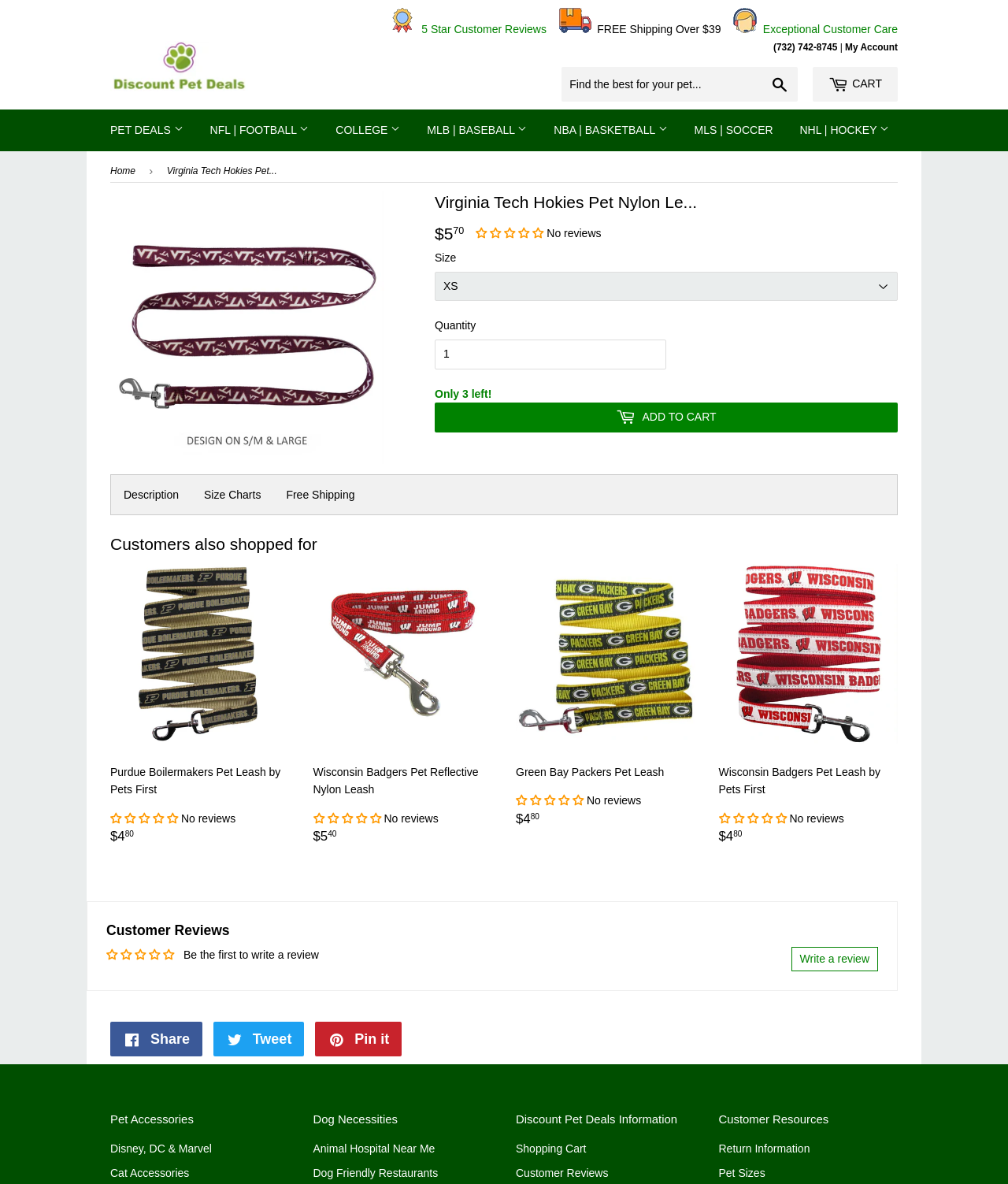Identify the bounding box coordinates of the part that should be clicked to carry out this instruction: "Search all products".

[0.557, 0.057, 0.792, 0.086]